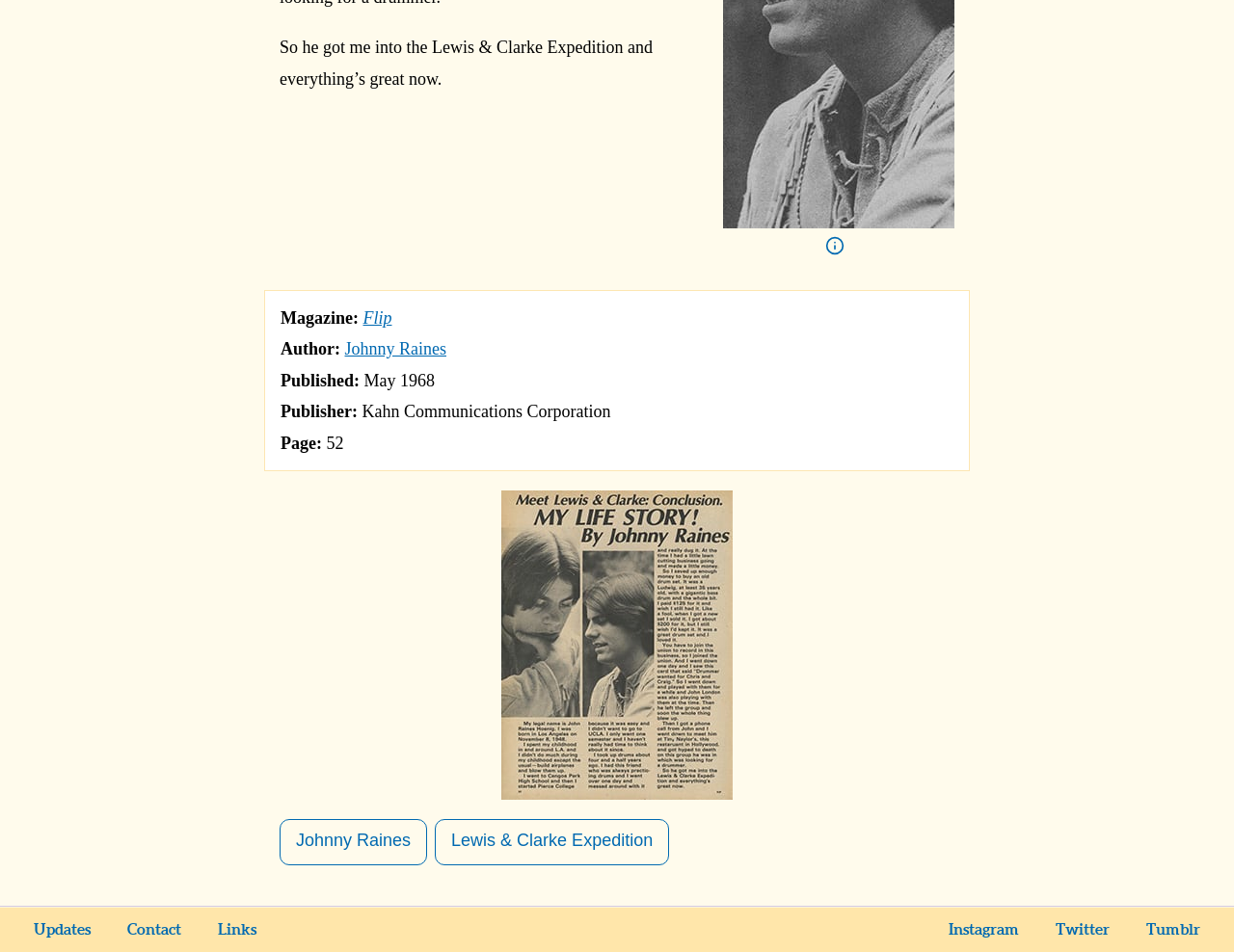Based on the description "Lewis & Clarke Expedition", find the bounding box of the specified UI element.

[0.352, 0.86, 0.542, 0.909]